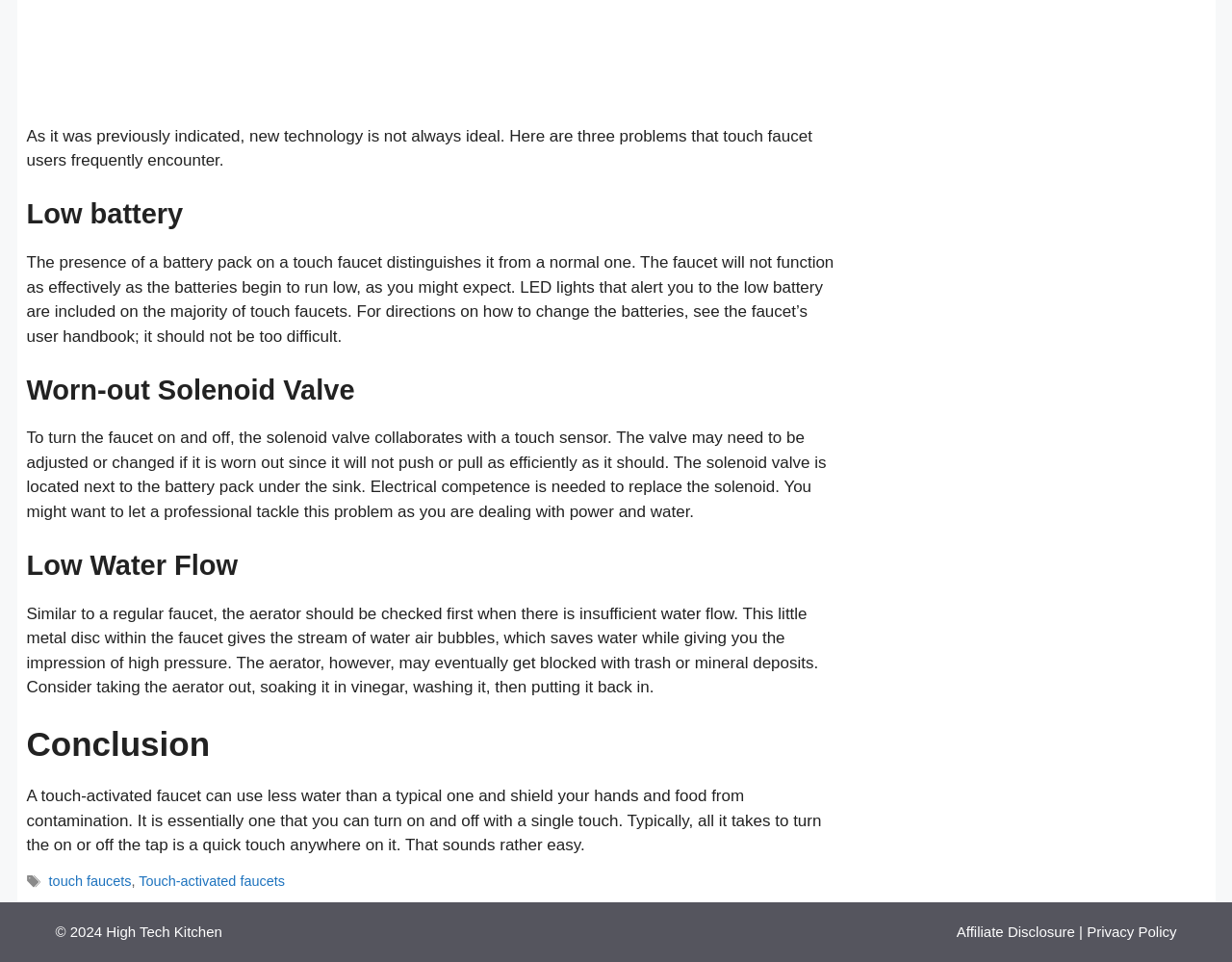What is the purpose of the aerator in a faucet?
Provide a detailed and well-explained answer to the question.

According to the webpage, the aerator is a small metal disc within the faucet that gives the stream of water air bubbles, which saves water while giving the impression of high pressure.